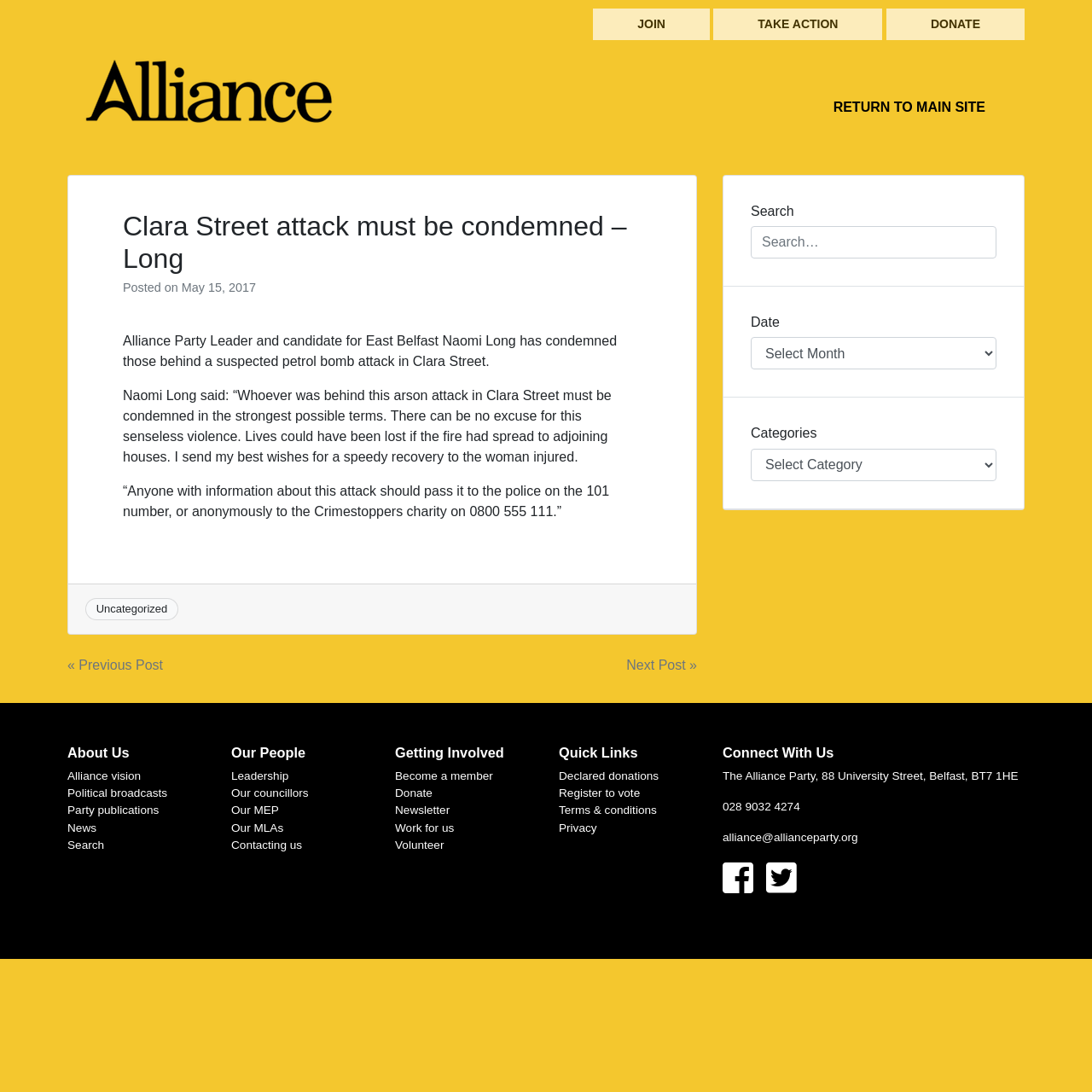Could you specify the bounding box coordinates for the clickable section to complete the following instruction: "Donate to the party"?

[0.812, 0.008, 0.938, 0.037]